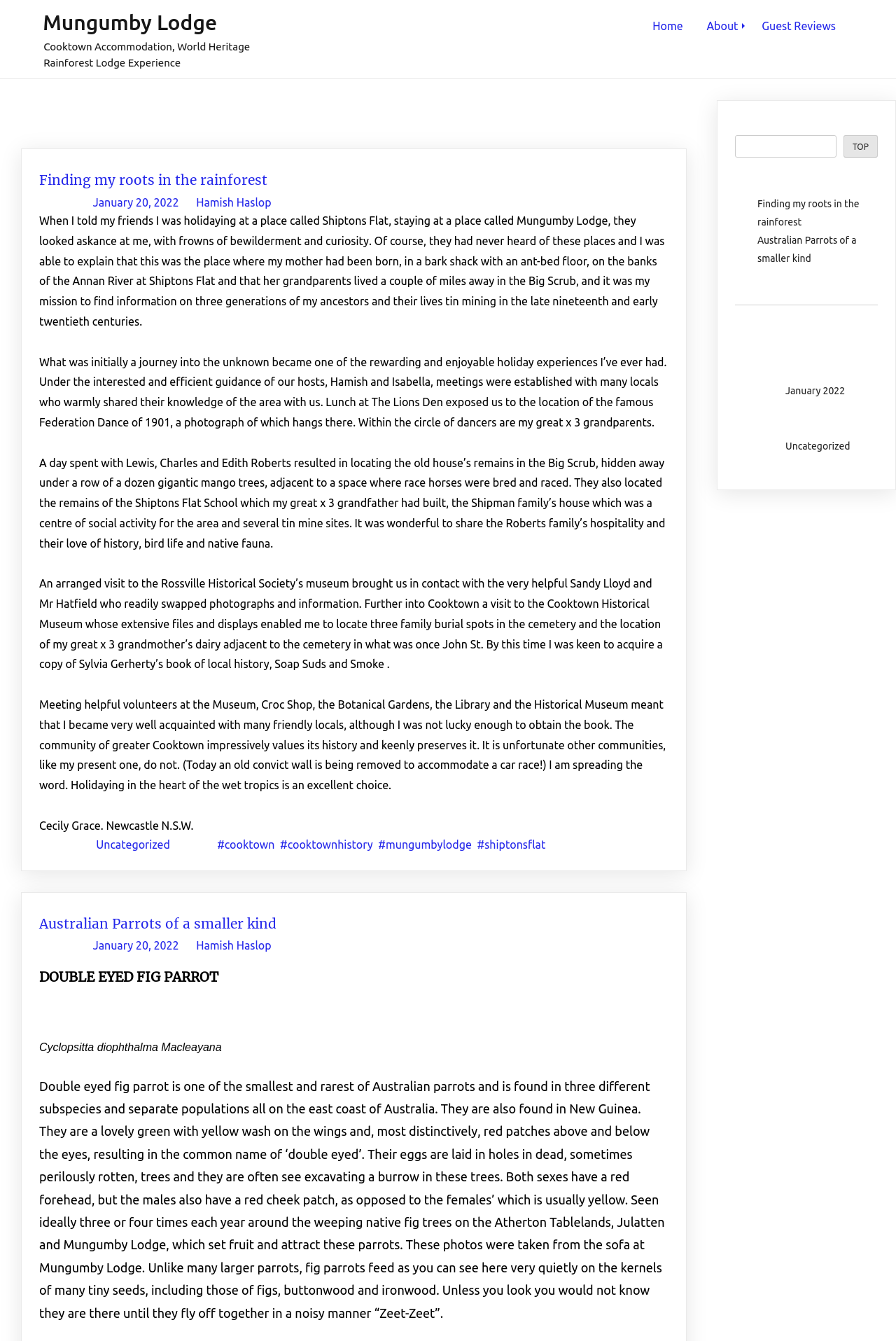What is the location of the museum mentioned in the webpage?
Carefully examine the image and provide a detailed answer to the question.

The location of the museum is mentioned in the text 'Further into Cooktown a visit to the Cooktown Historical Museum...'.